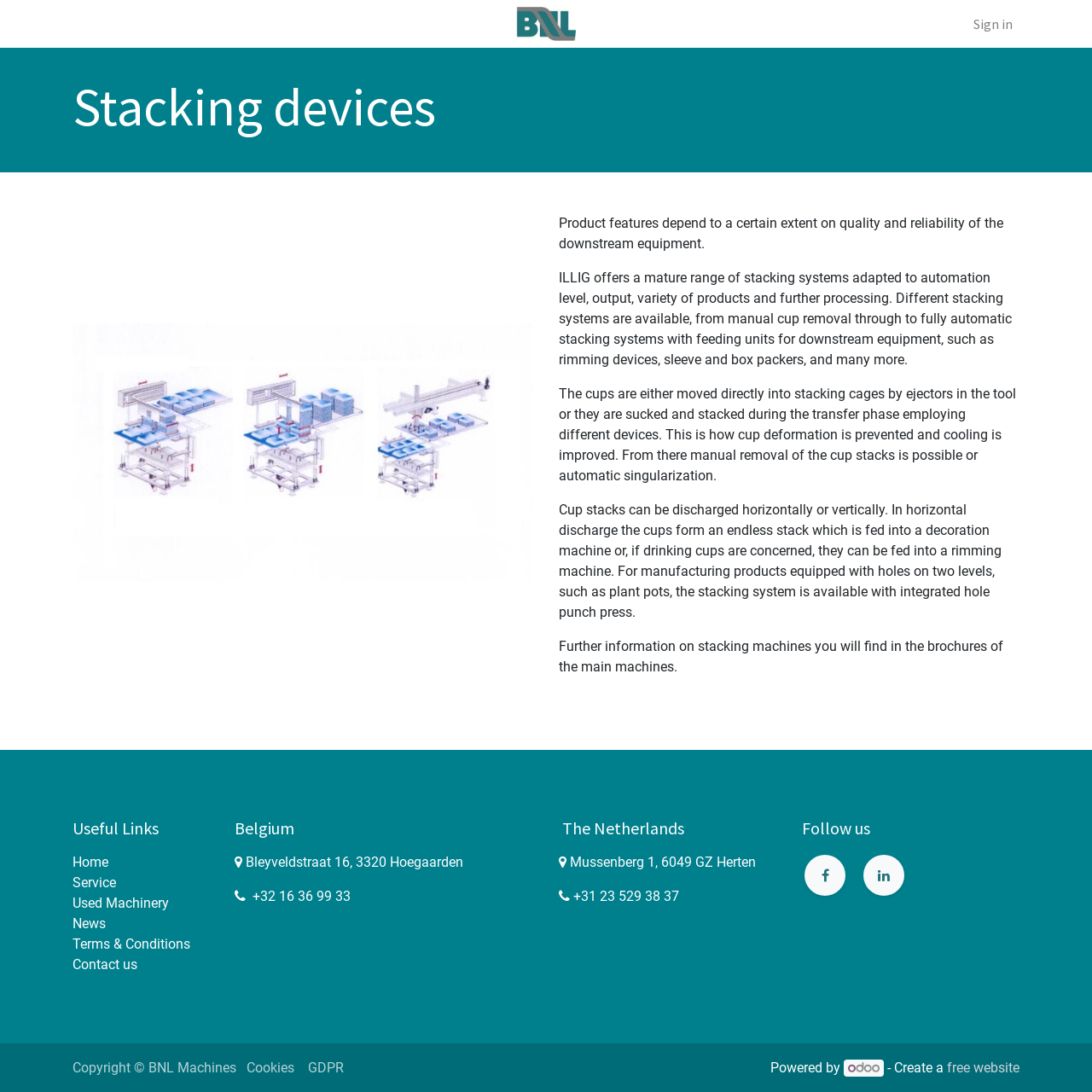What is the location of BNL Machines in Belgium?
From the details in the image, answer the question comprehensively.

According to the webpage content, specifically the link 'Bleyveldstraat 16, 3320 Hoegaarden', it can be inferred that the location of BNL Machines in Belgium is Bleyveldstraat 16, 3320 Hoegaarden.